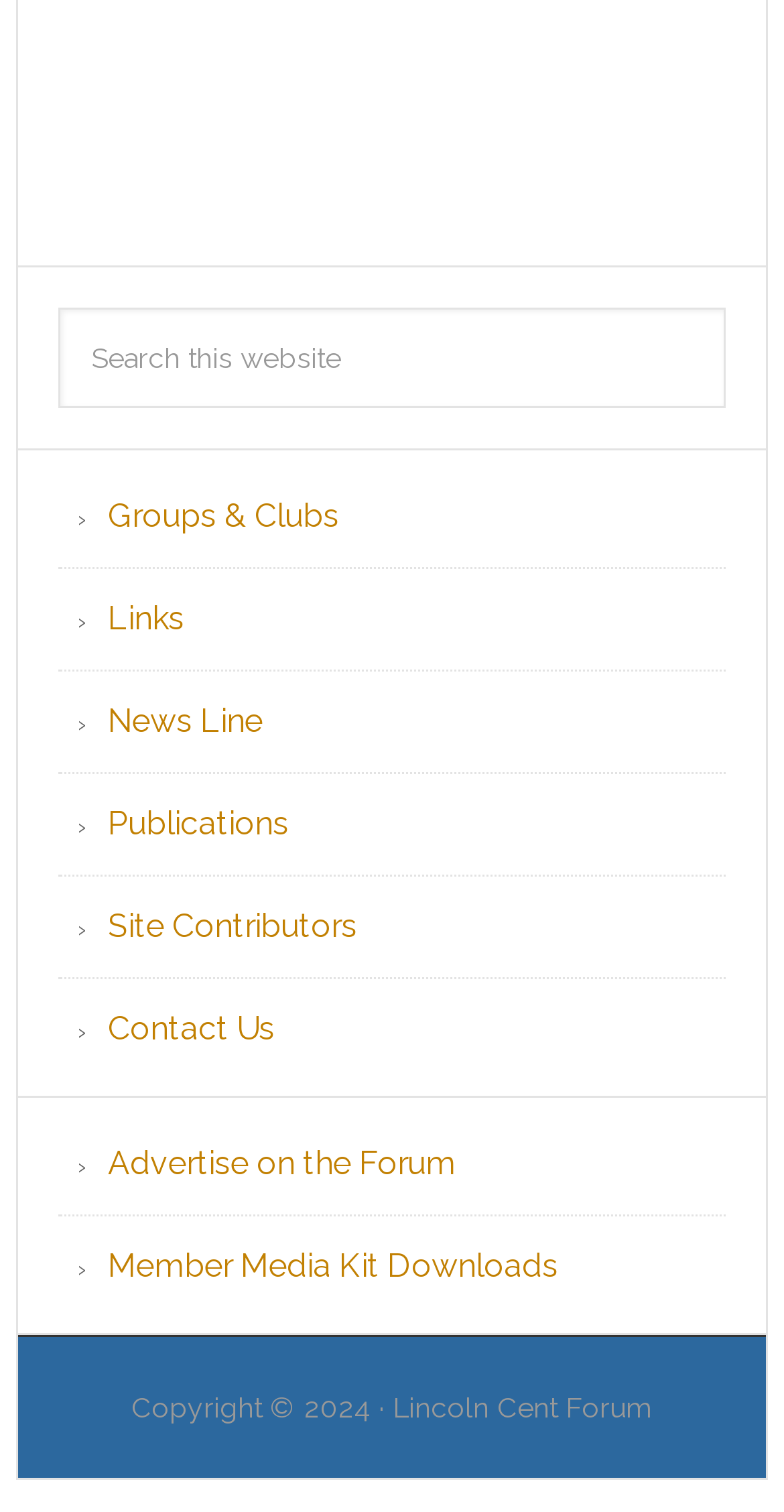What is the position of the 'Contact Us' link?
Answer the question with a single word or phrase, referring to the image.

Sixth from the top